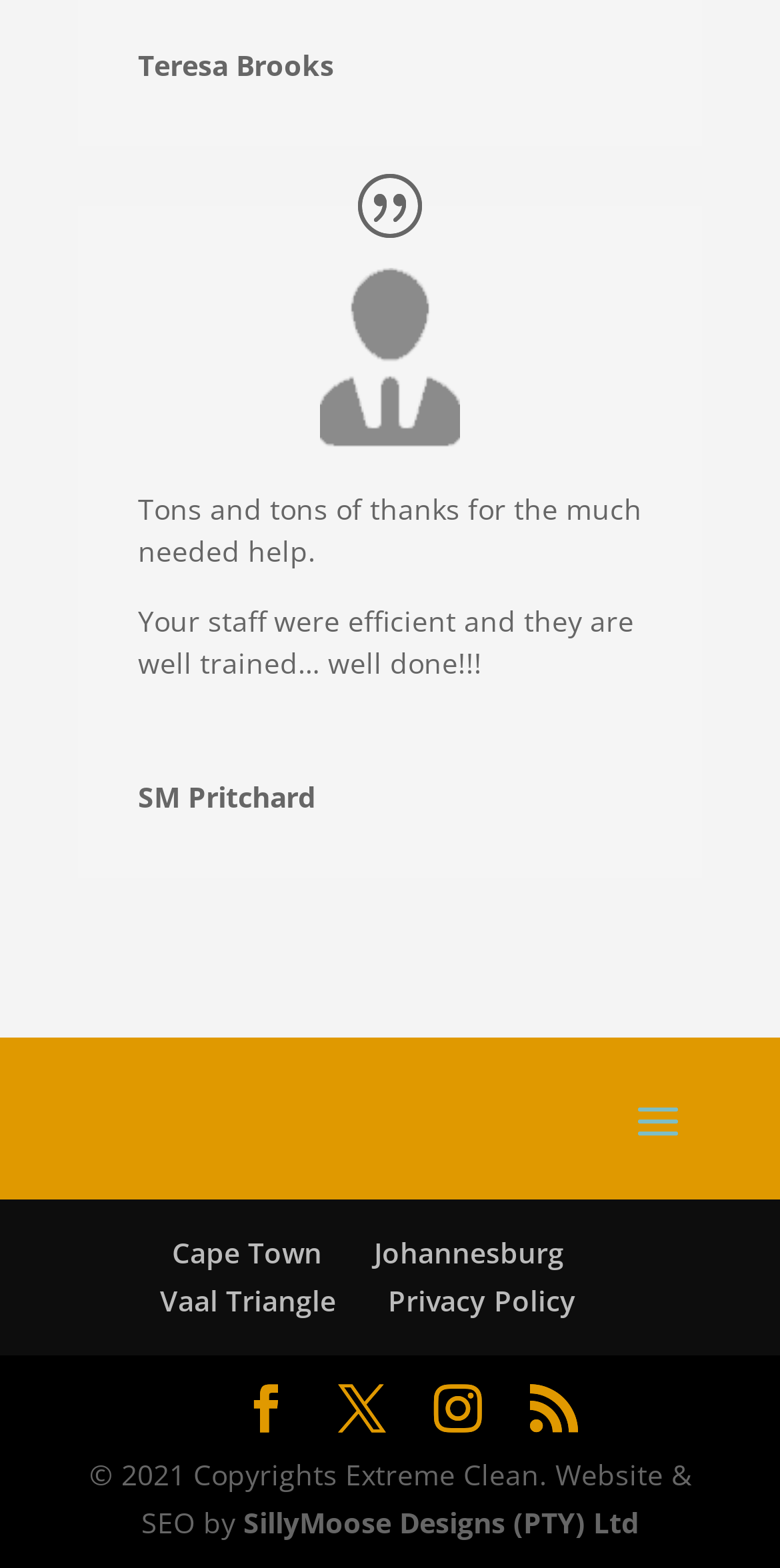What is the copyright year mentioned on the webpage?
Please give a well-detailed answer to the question.

The copyright year is mentioned in the static text element with bounding box coordinates [0.114, 0.929, 0.886, 0.983], which is '© 2021 Copyrights Extreme Clean'.